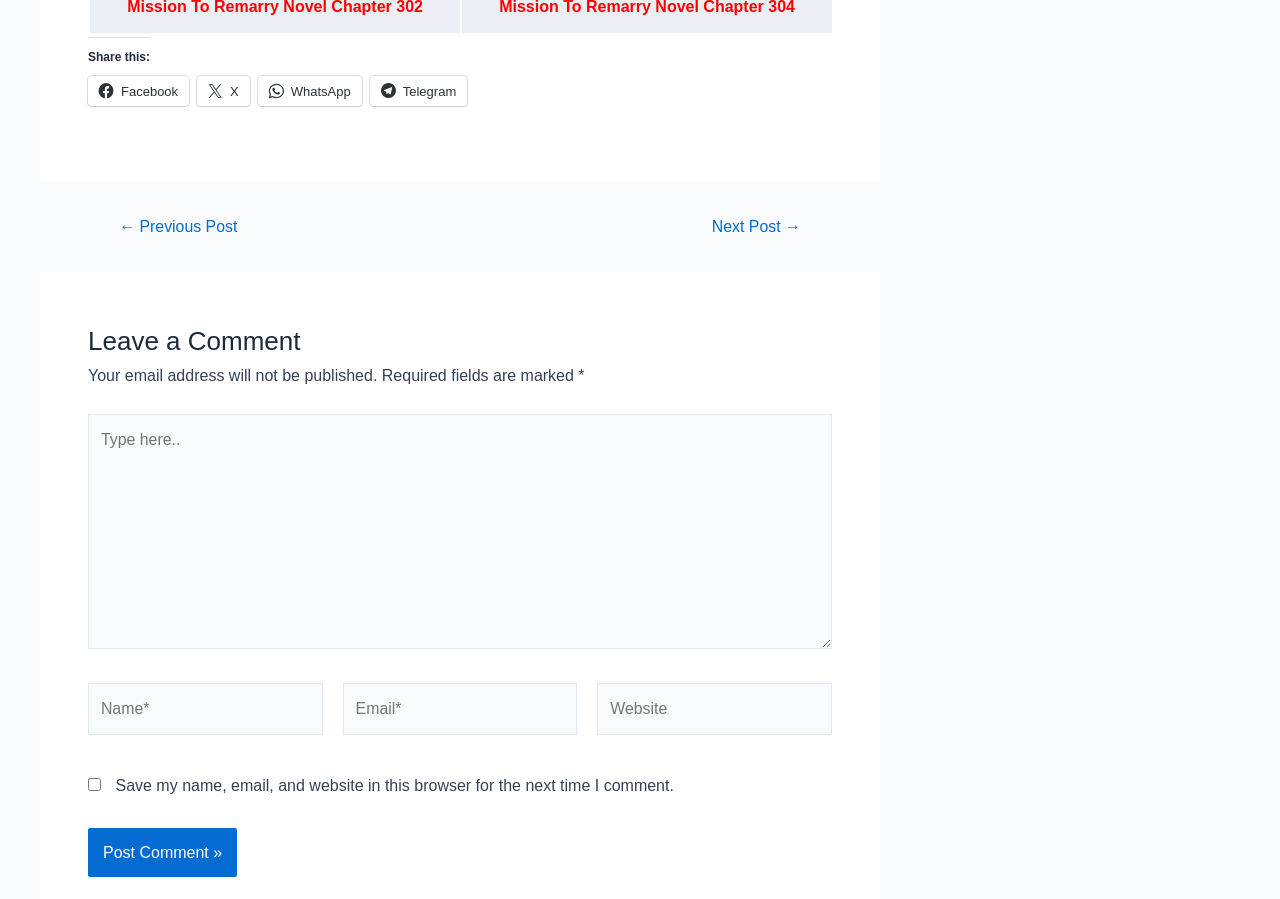Extract the bounding box for the UI element that matches this description: "professional portraits".

None